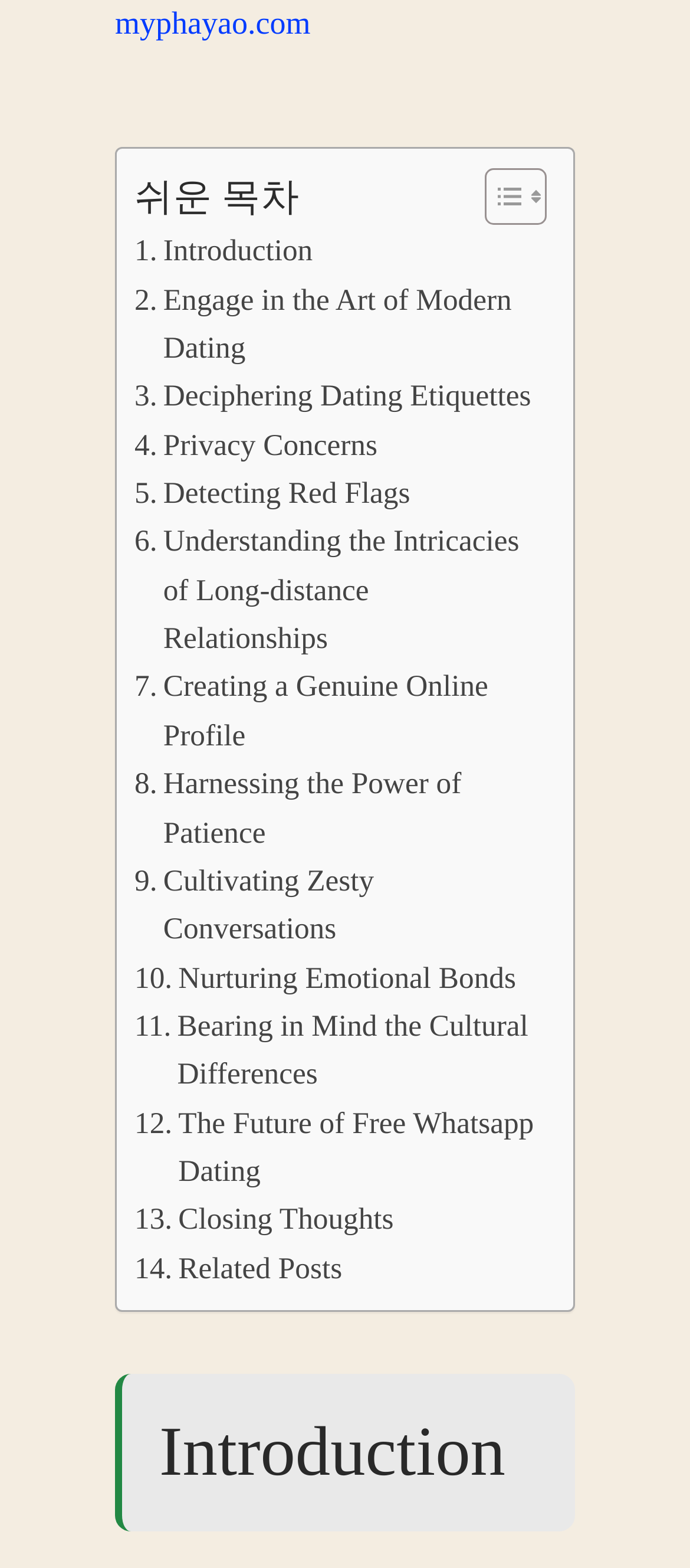Consider the image and give a detailed and elaborate answer to the question: 
What is the purpose of the toggle button?

I examined the table of content section and found a link with the text 'Toggle Table of Content' accompanied by two images, which suggests that the purpose of the toggle button is to expand or collapse the table of content.